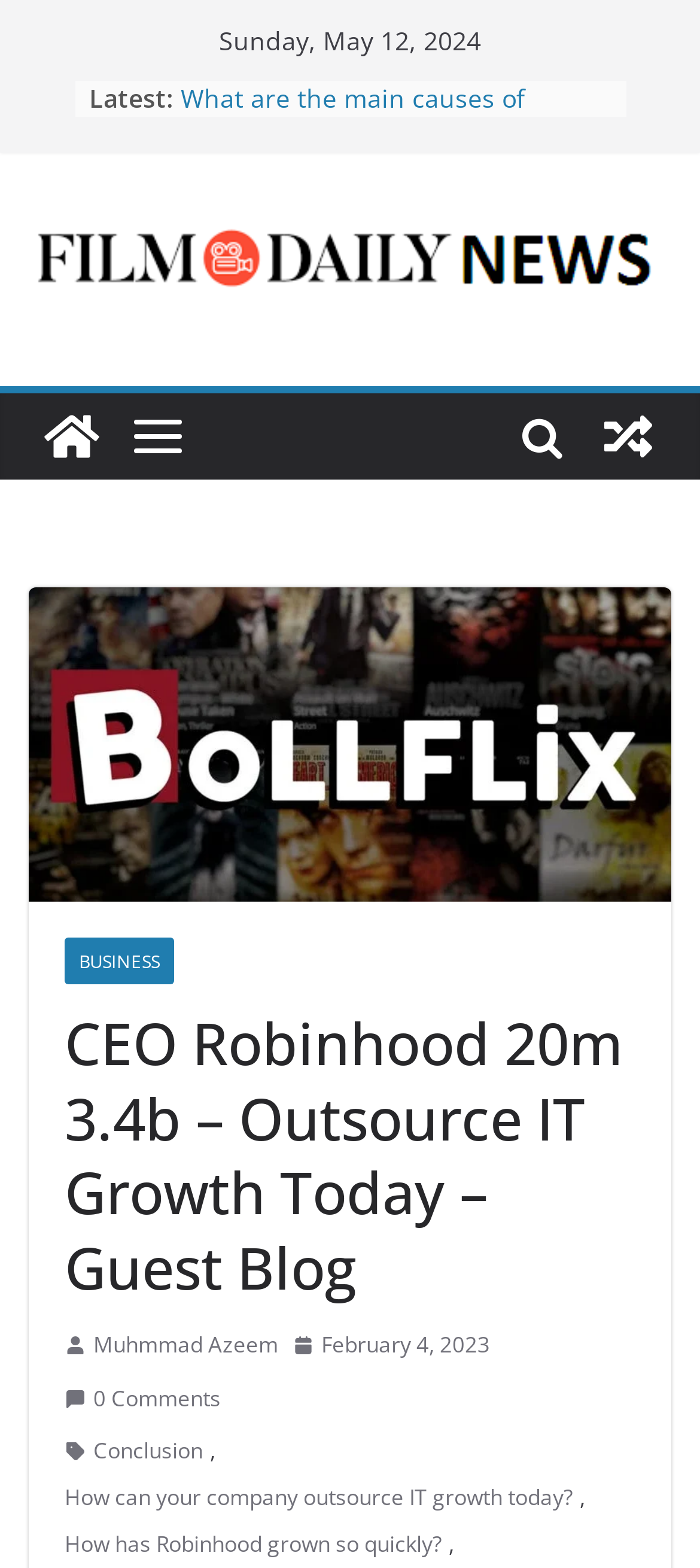Using the provided element description, identify the bounding box coordinates as (top-left x, top-left y, bottom-right x, bottom-right y). Ensure all values are between 0 and 1. Description: title="Film Daily News"

[0.041, 0.251, 0.164, 0.306]